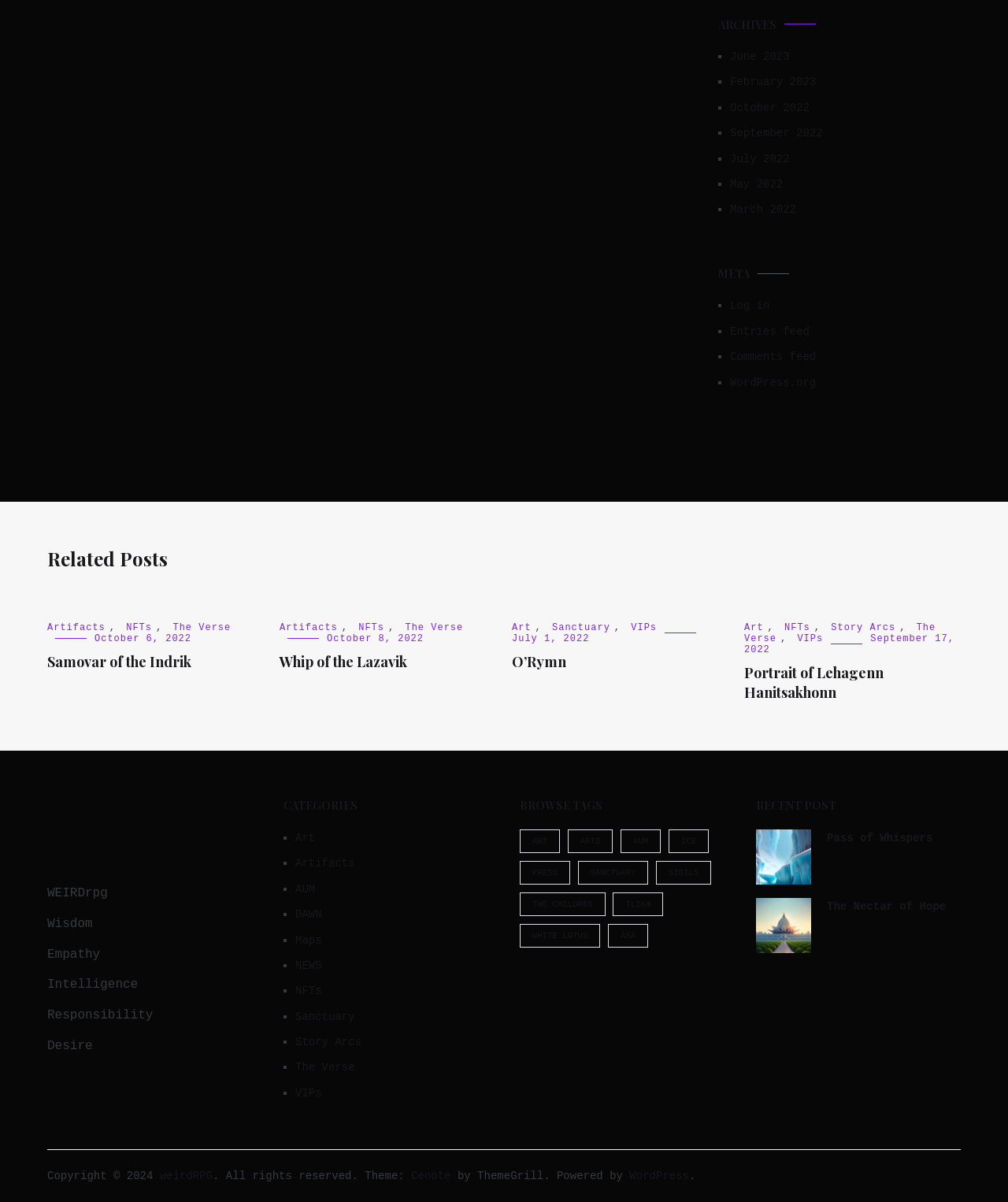Please identify the bounding box coordinates for the region that you need to click to follow this instruction: "Browse 'Art' category".

[0.293, 0.69, 0.484, 0.705]